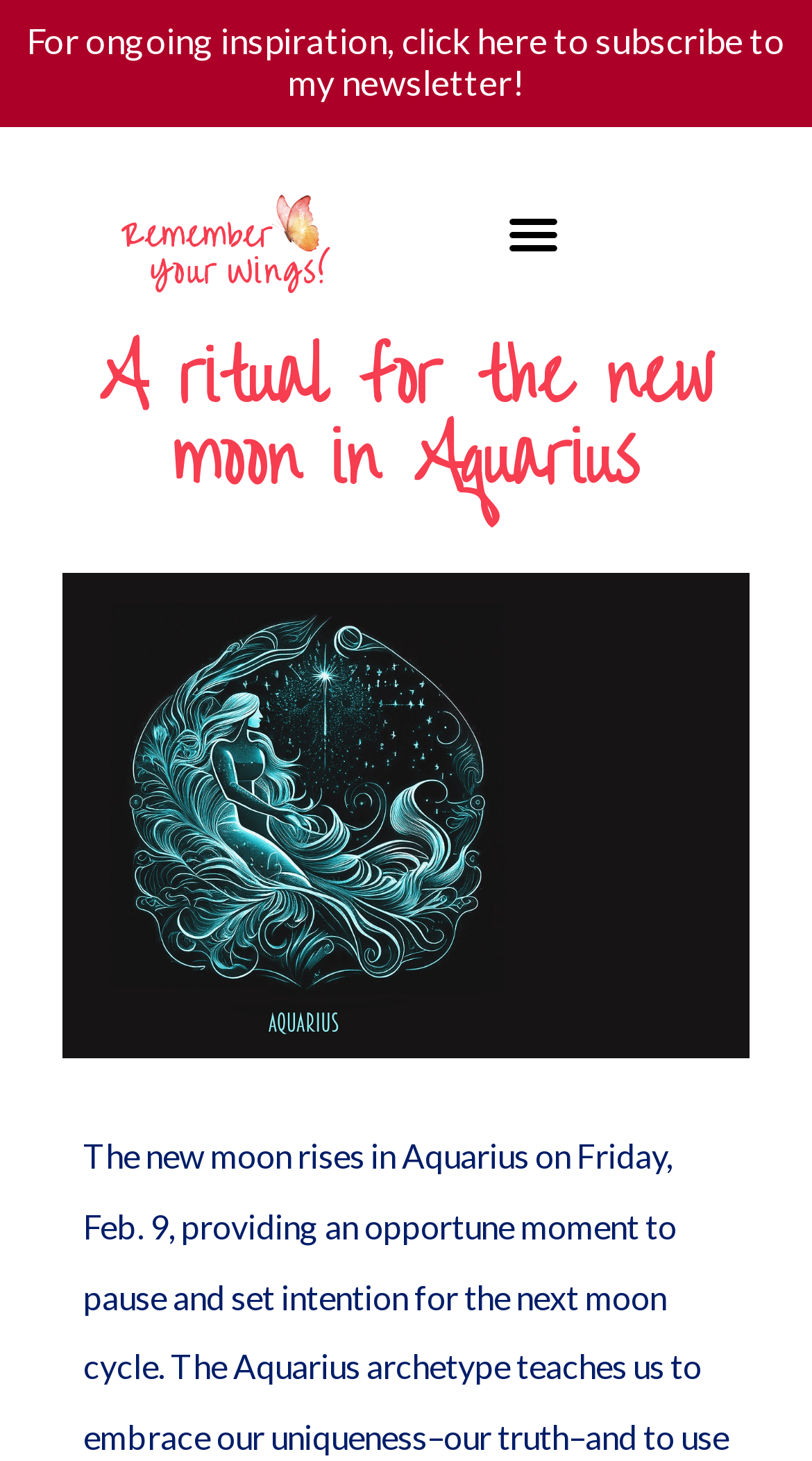Identify the bounding box coordinates for the UI element described as: "Menu". The coordinates should be provided as four floats between 0 and 1: [left, top, right, bottom].

[0.609, 0.133, 0.705, 0.186]